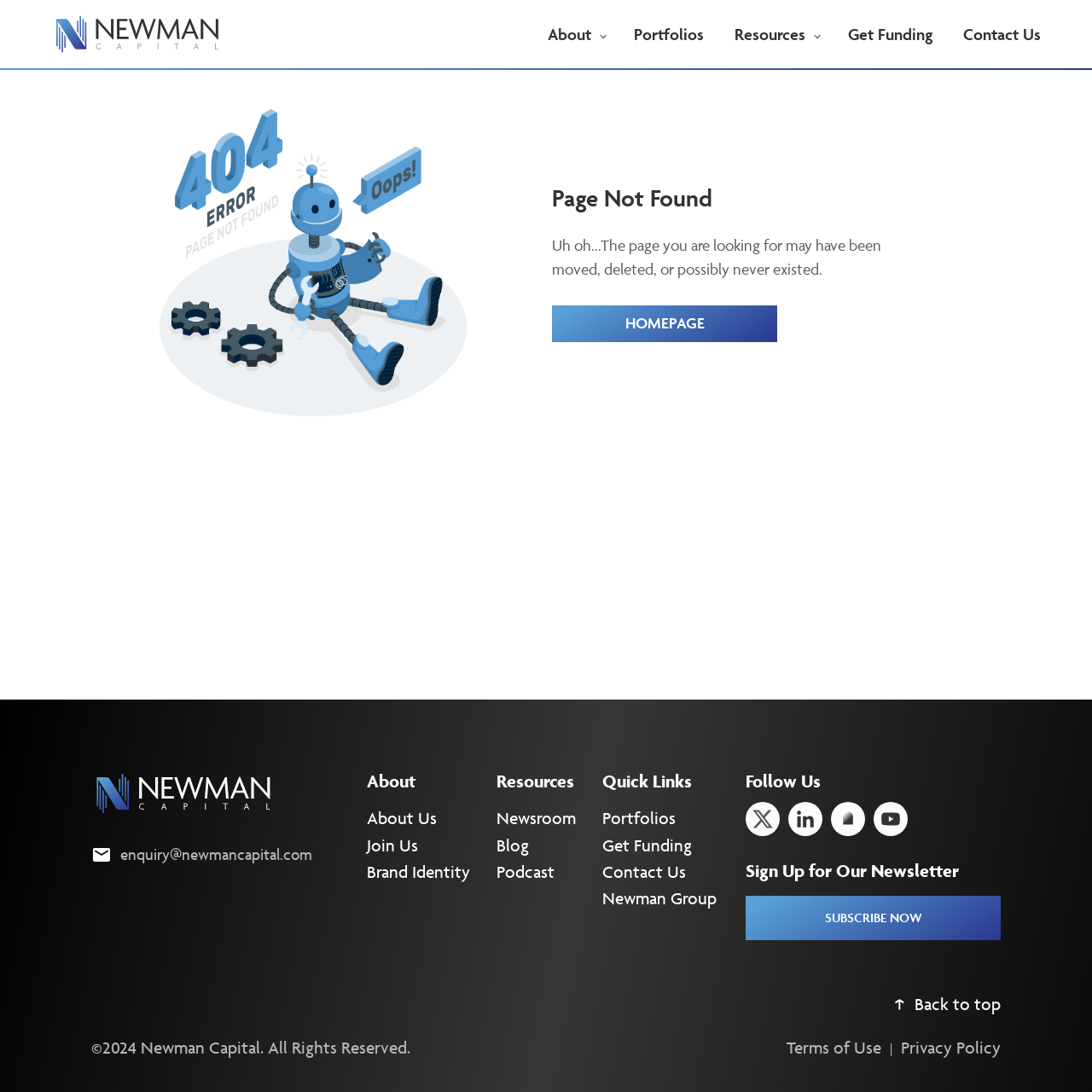From the element description: "Terms of Use", extract the bounding box coordinates of the UI element. The coordinates should be expressed as four float numbers between 0 and 1, in the order [left, top, right, bottom].

[0.721, 0.948, 0.807, 0.973]